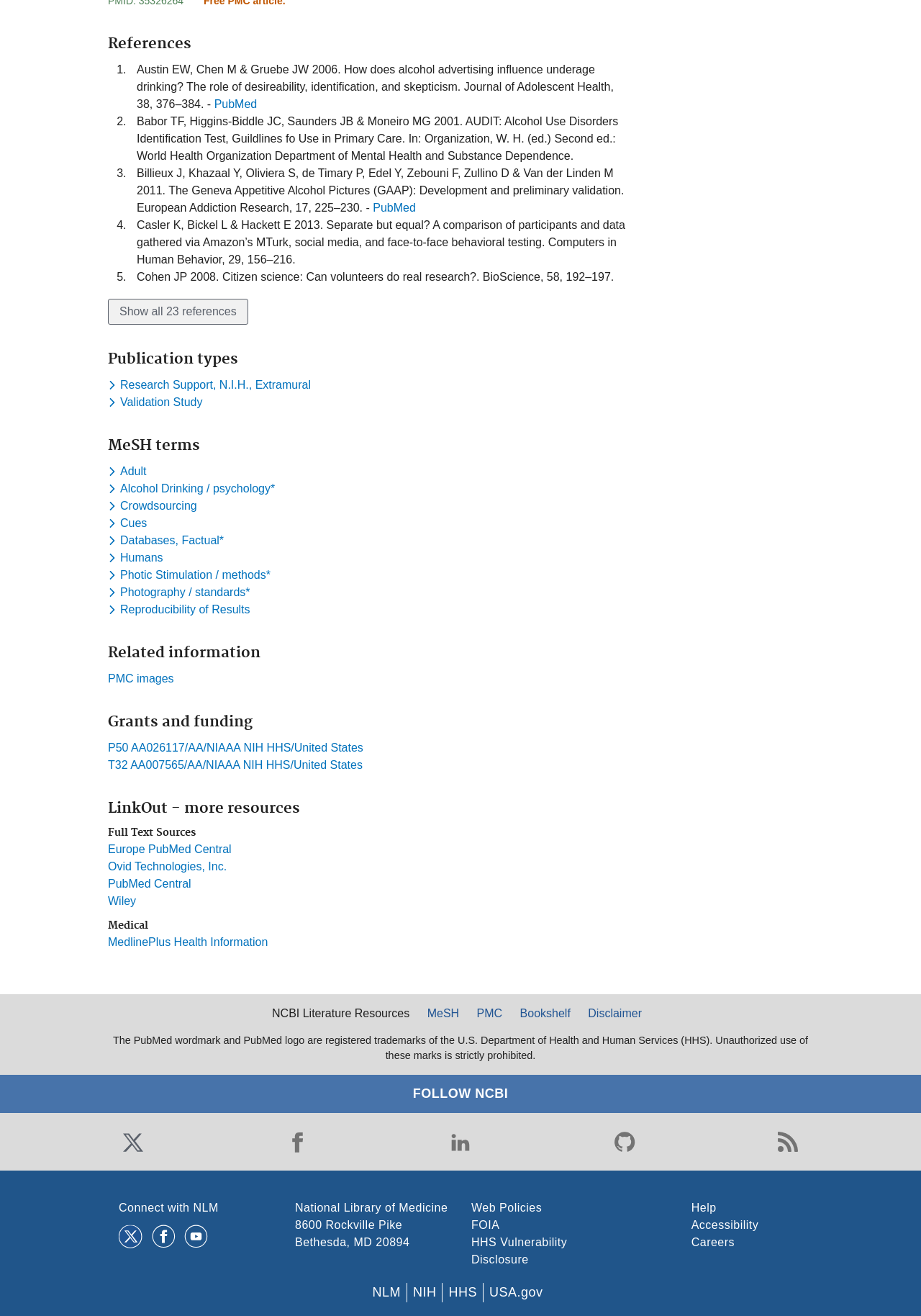Please identify the bounding box coordinates of the clickable region that I should interact with to perform the following instruction: "Show all references". The coordinates should be expressed as four float numbers between 0 and 1, i.e., [left, top, right, bottom].

[0.117, 0.227, 0.269, 0.247]